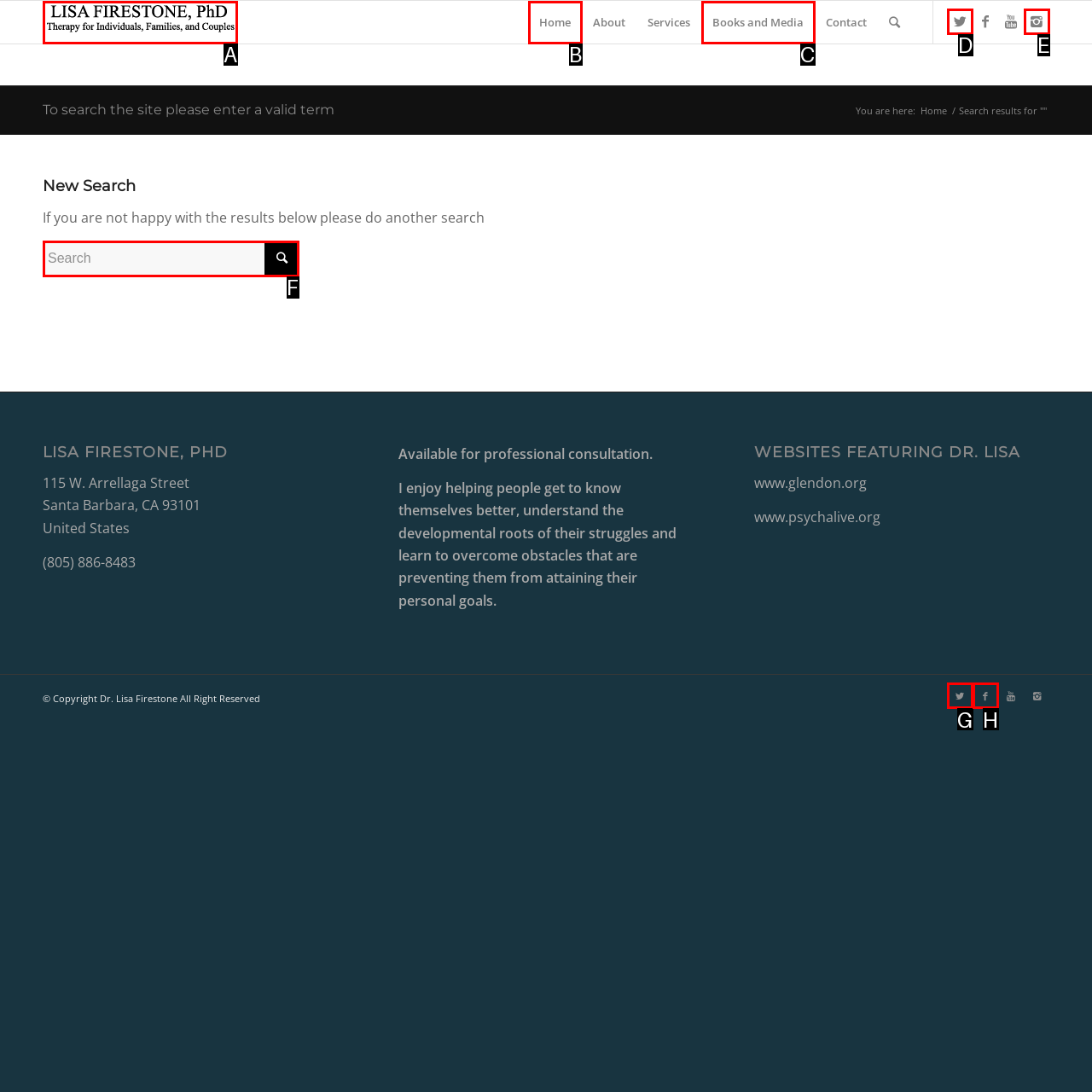Find the HTML element that suits the description: name="s" placeholder="Search"
Indicate your answer with the letter of the matching option from the choices provided.

F